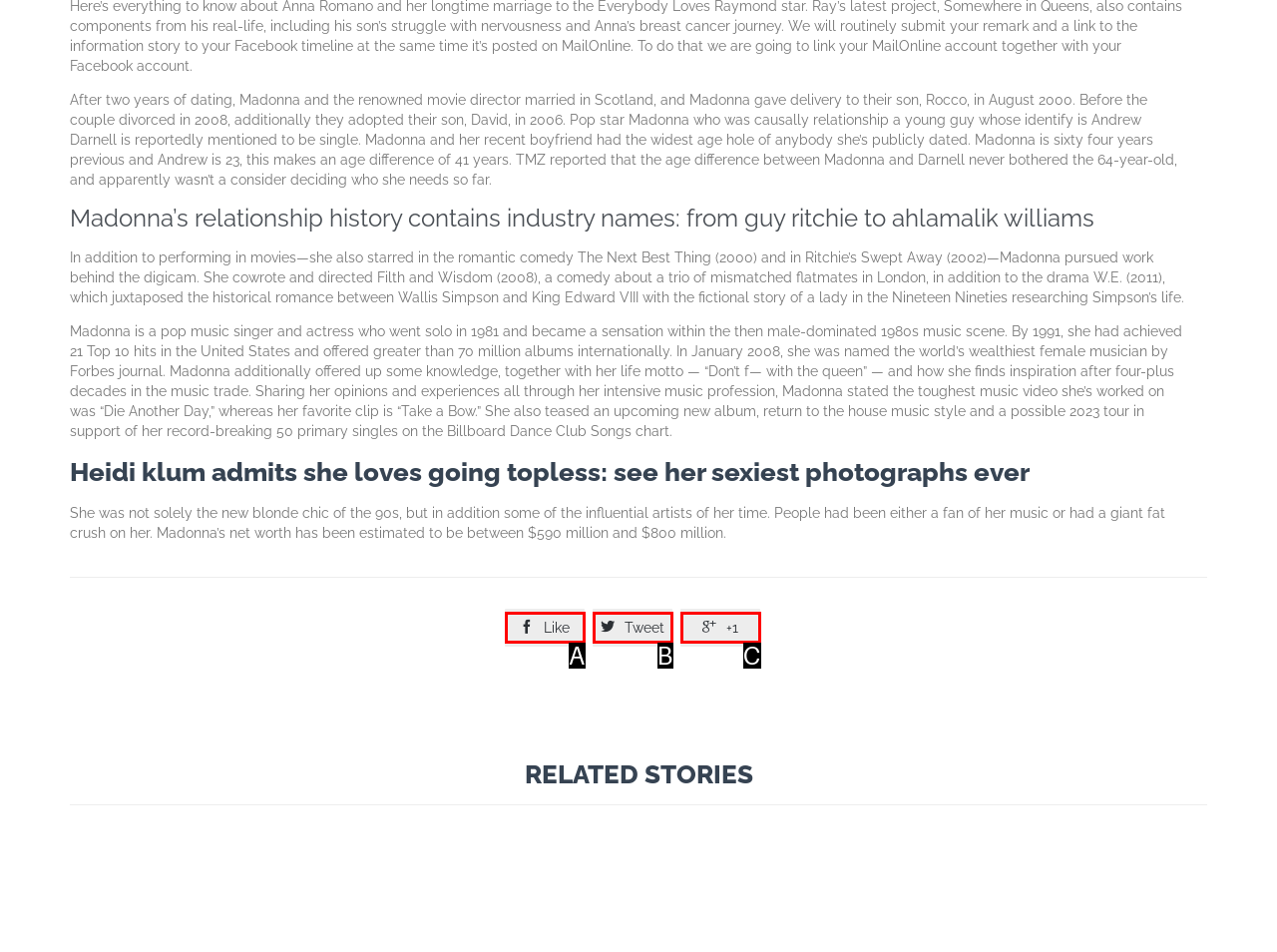Determine the UI element that matches the description:  Tweet
Answer with the letter from the given choices.

B